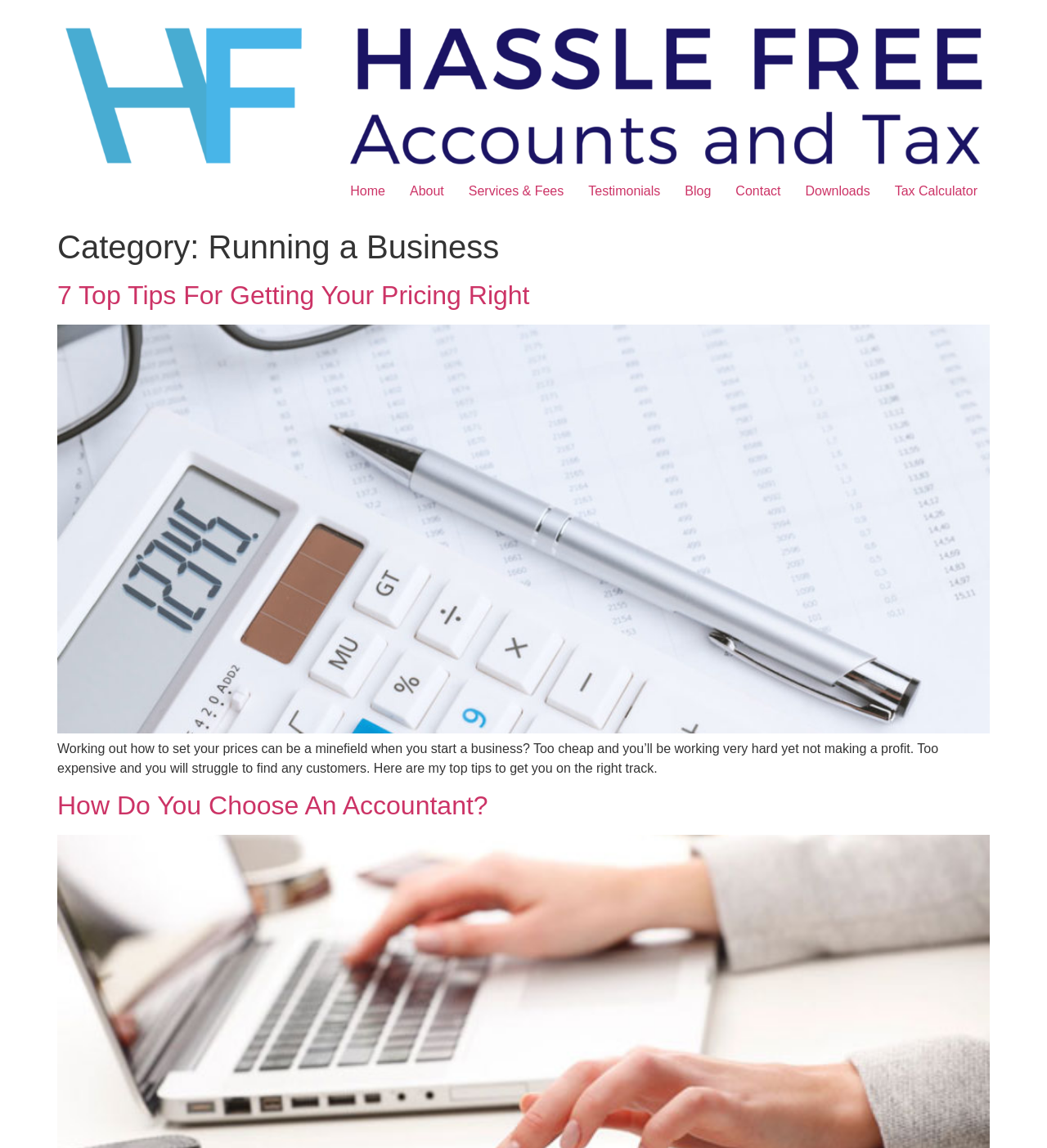Explain in detail what you observe on this webpage.

The webpage is about Hassle Free Accounts and Tax, specifically showcasing the "Running a Business Archives" section. At the top, there is a prominent link and image with the company's name, "Hassle Free Accounts and Tax". 

Below this, there is a navigation menu with 7 links: "Home", "About", "Services & Fees", "Testimonials", "Blog", "Contact", and "Downloads", followed by a "Tax Calculator" link, all aligned horizontally across the top of the page.

The main content area is divided into sections, with a header "Category: Running a Business" at the top. There are two articles, each with a heading and a brief summary. The first article is titled "7 Top Tips For Getting Your Pricing Right" and has a link to read more. The second article has a heading "How Do You Choose An Accountant?" and also has a link to read more. 

Between these two articles, there is a link to the "Accounting Blog" with an accompanying image. The second article is followed by a block of text that summarizes the content, discussing the importance of setting prices correctly when starting a business.